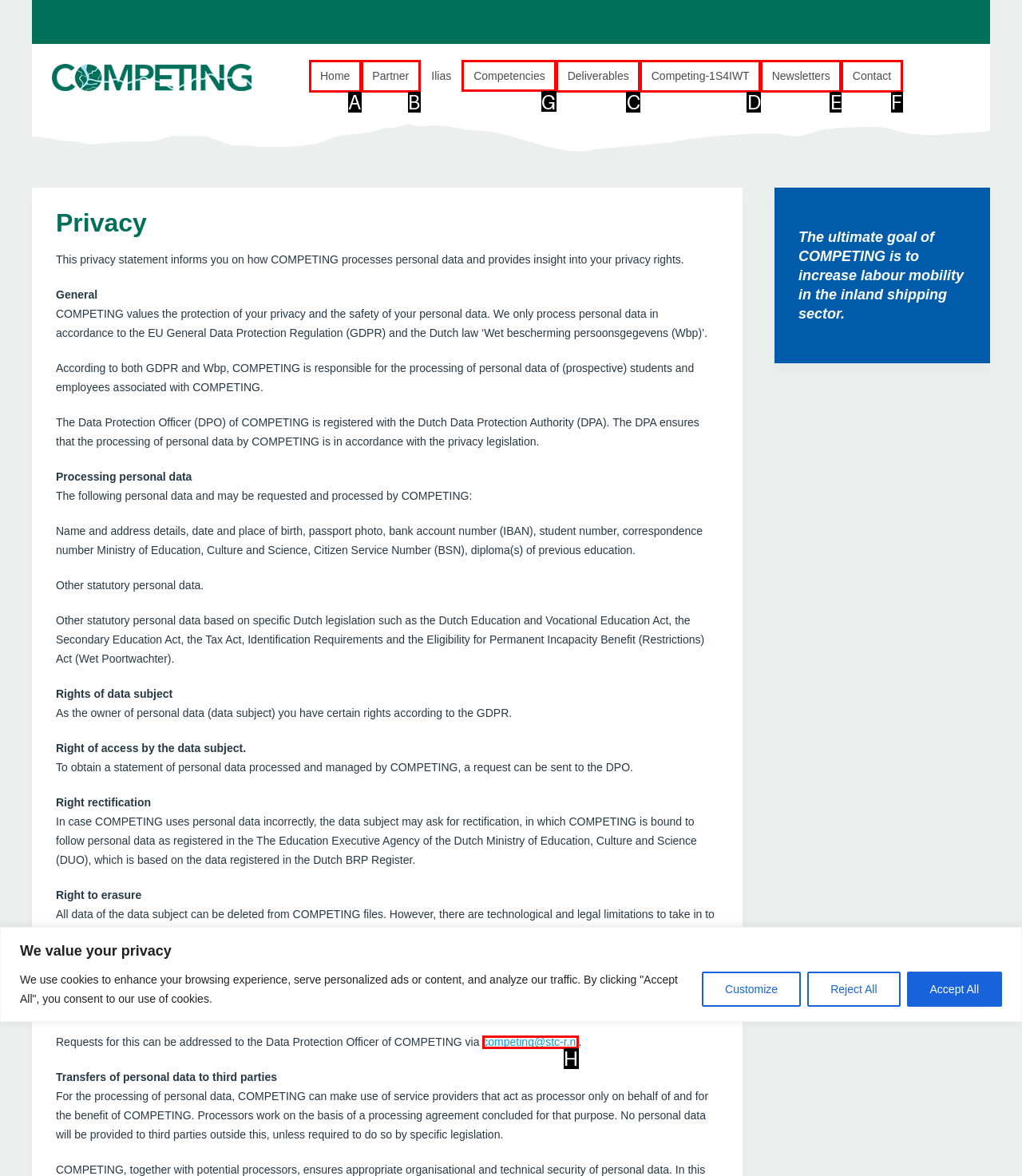Which HTML element should be clicked to complete the following task: Click the Competencies link?
Answer with the letter corresponding to the correct choice.

G